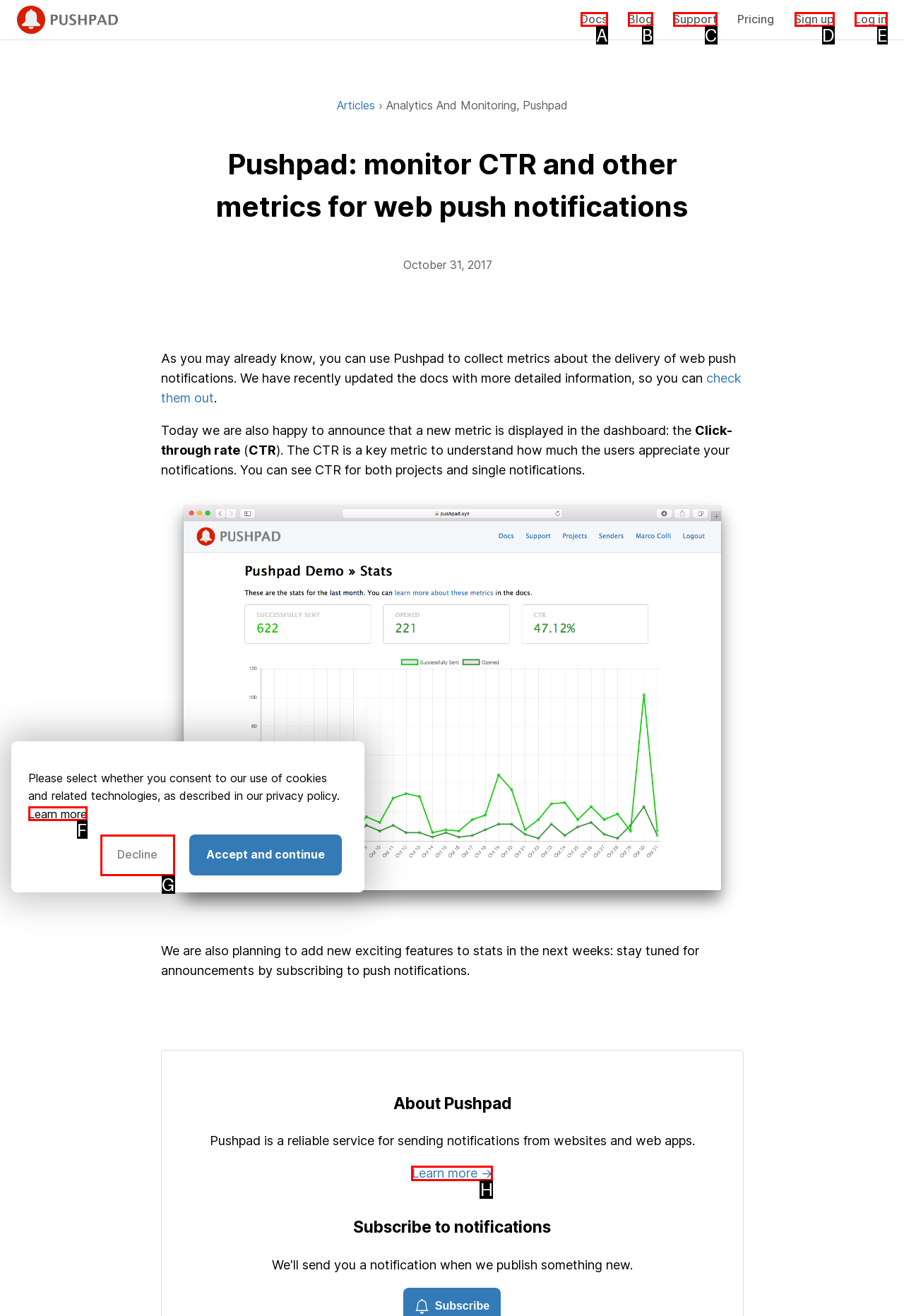Tell me the letter of the correct UI element to click for this instruction: Learn more about Pushpad. Answer with the letter only.

H